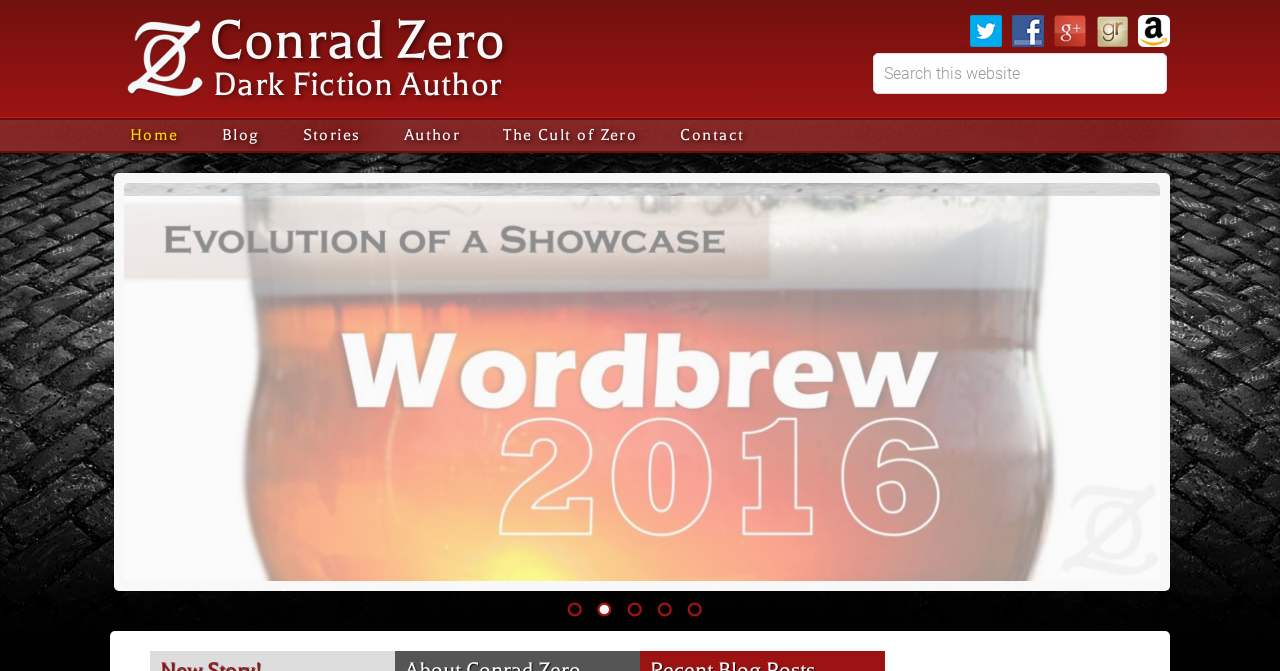Identify the bounding box coordinates of the specific part of the webpage to click to complete this instruction: "Go to the next page".

[0.443, 0.897, 0.455, 0.92]